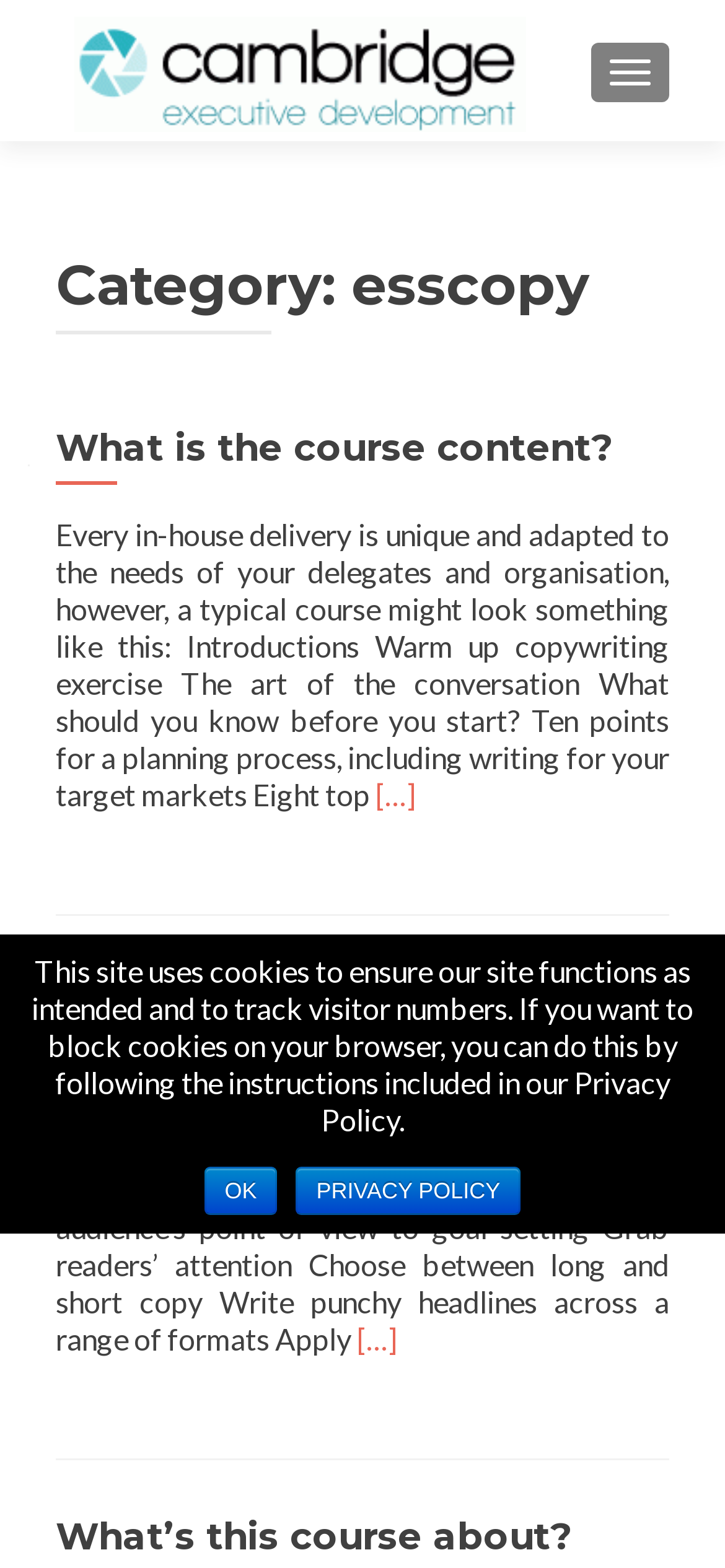What is the format of the course content?
Refer to the image and provide a one-word or short phrase answer.

In-house delivery